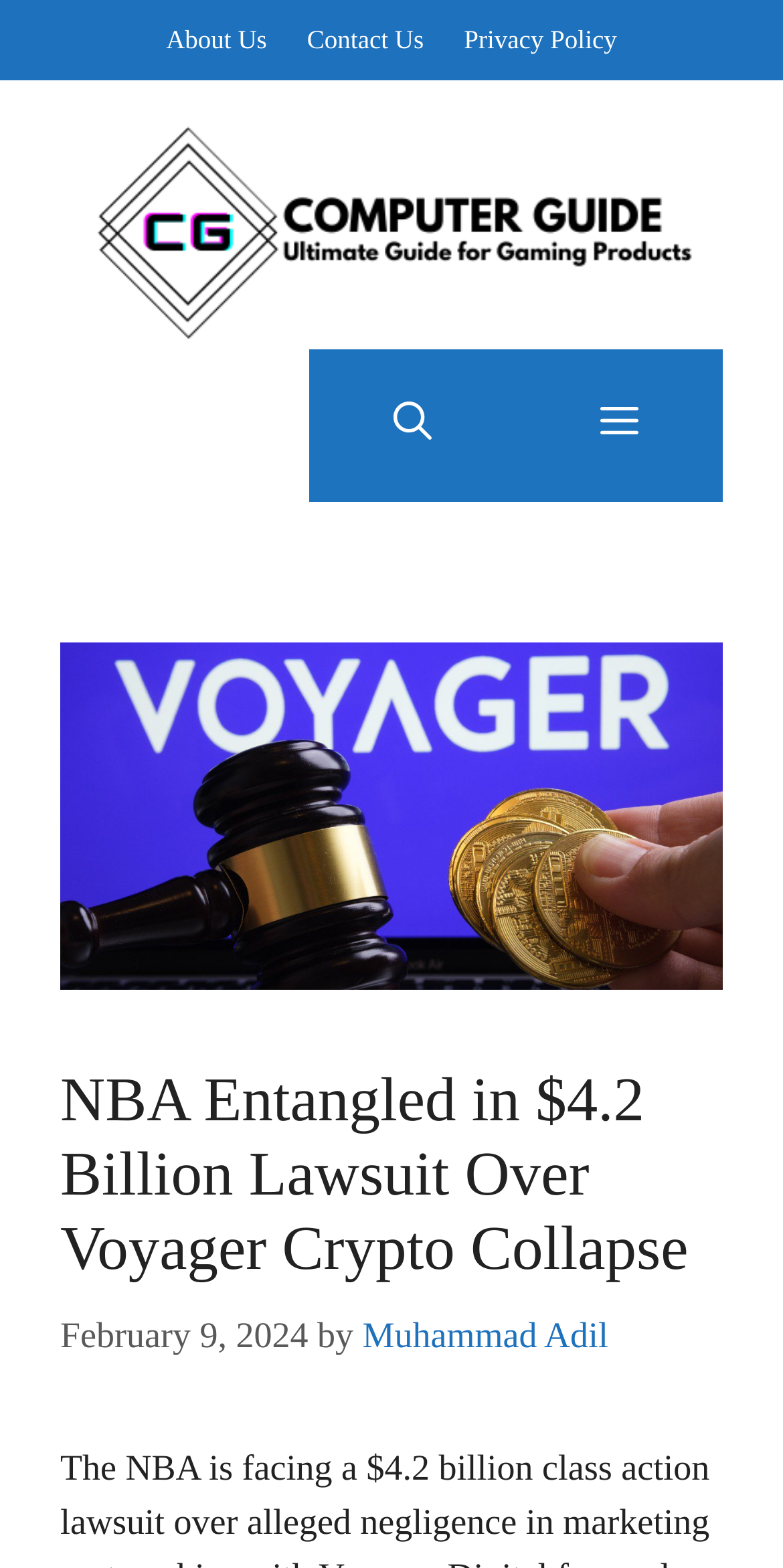What is the date of the article? Based on the image, give a response in one word or a short phrase.

February 9, 2024